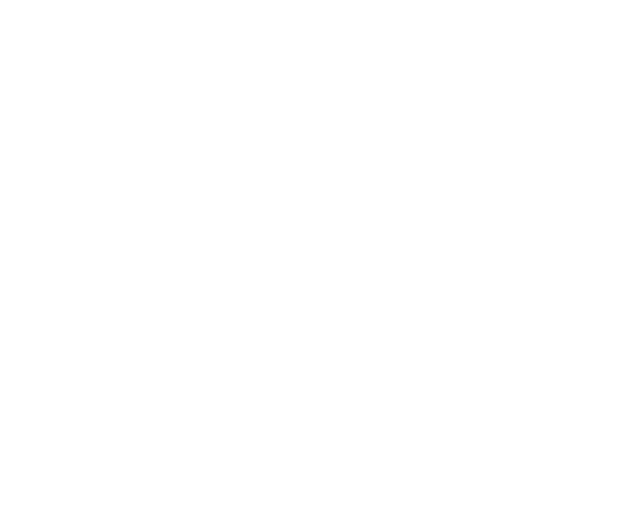What does the logo symbolize?
Refer to the image and offer an in-depth and detailed answer to the question.

According to the caption, the logo symbolizes the stealth mechanics and tactical gameplay that the 'Tom Clancy’s Splinter Cell' series is renowned for. This suggests that the logo is a representation of the game's core themes and gameplay elements, which are central to its identity and appeal.